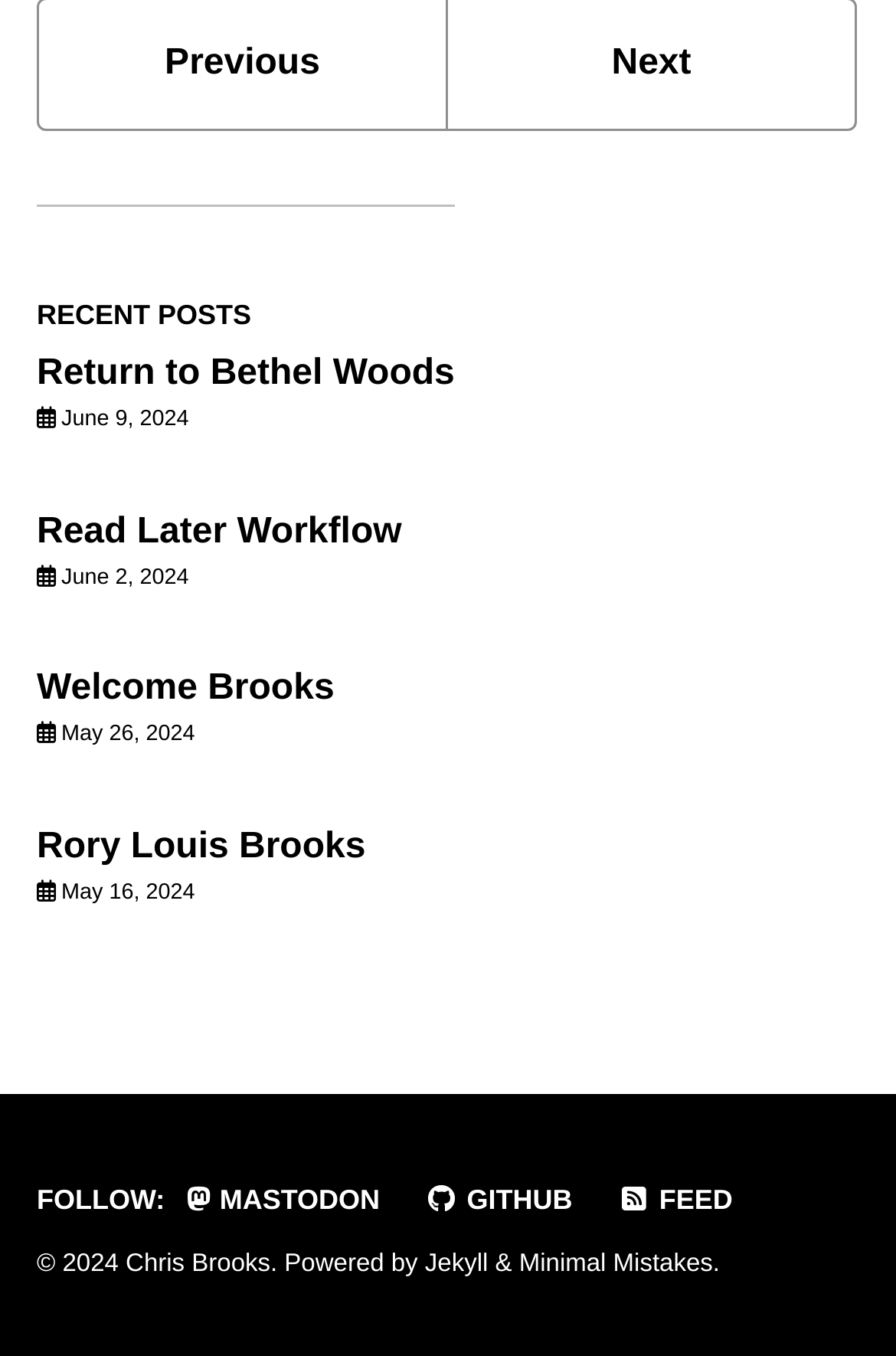Please answer the following question using a single word or phrase: What are the social media platforms listed at the bottom of the webpage?

MASTODON, GITHUB, FEED